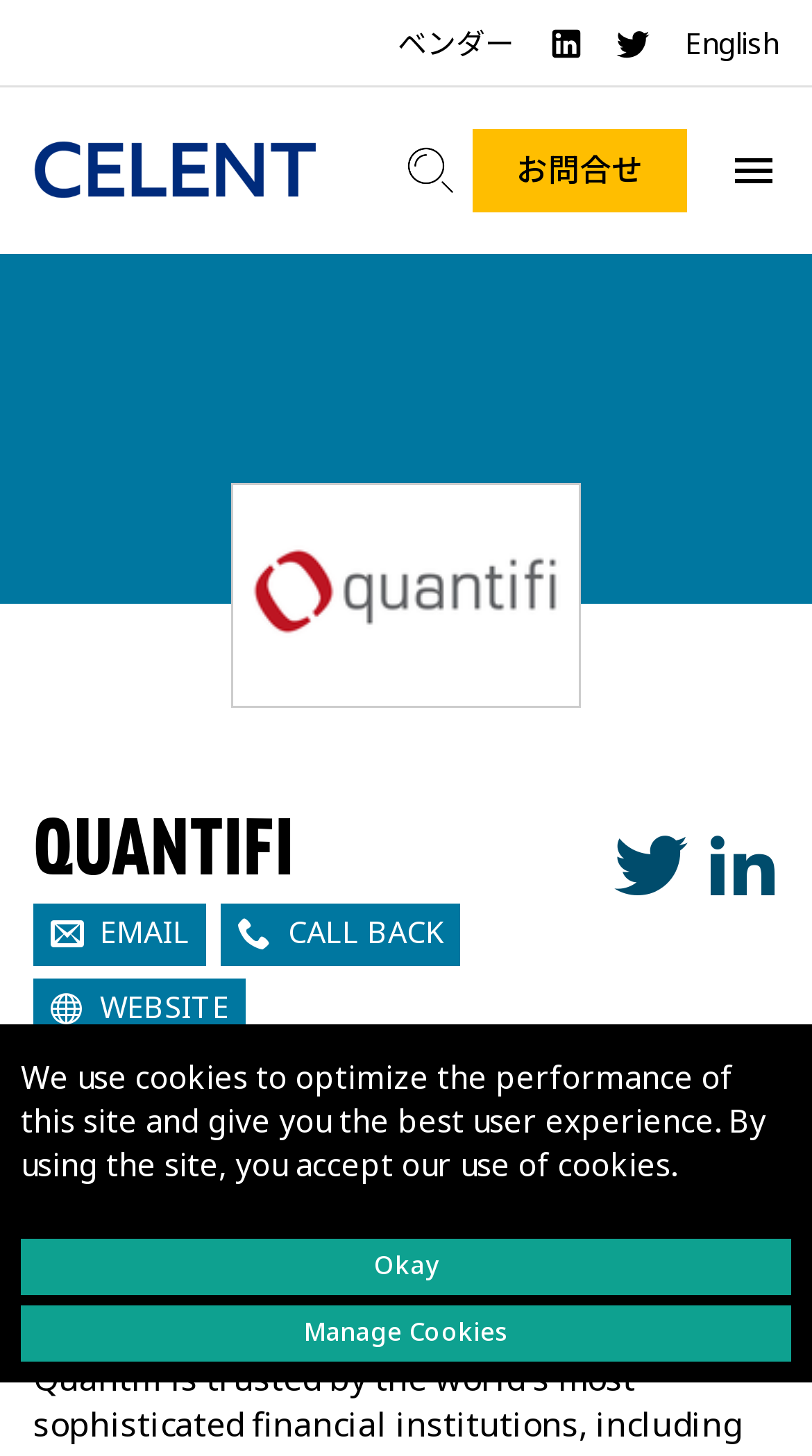Describe all the visual and textual components of the webpage comprehensively.

The webpage is about Quantifi, a provider of risk, analytics, and trading solutions for the global financial markets and commodities industries. At the top of the page, there is a cookie notification bar with a message and two buttons, "Okay" and "Manage Cookies". 

Below the notification bar, there are several links and icons aligned horizontally, including links to different languages, a search icon, and a button with an unknown icon. 

On the left side of the page, there is a navigation menu with links to "Home", "Research Home", and other sections. The "Home" link has an accompanying image. 

In the main content area, there are two sections. The first section has a heading "セレントのリサーチ" (Celent's Research) and links to "レポート & インサイト検索" (Report & Insight Search) and "VendorMatch". There is also an image of the Quantifi logo.

The second section has a heading "業界ハブ" (Industry Hub) and links to various industries, including "キャピタルマーケッツ" (Capital Markets), "コーポレートバンキング" (Corporate Banking), and others.

At the bottom of the page, there is a section with links to contact information, including email, call back, and website. There is also a heading "Overview" and a section with a brief description of Quantifi.